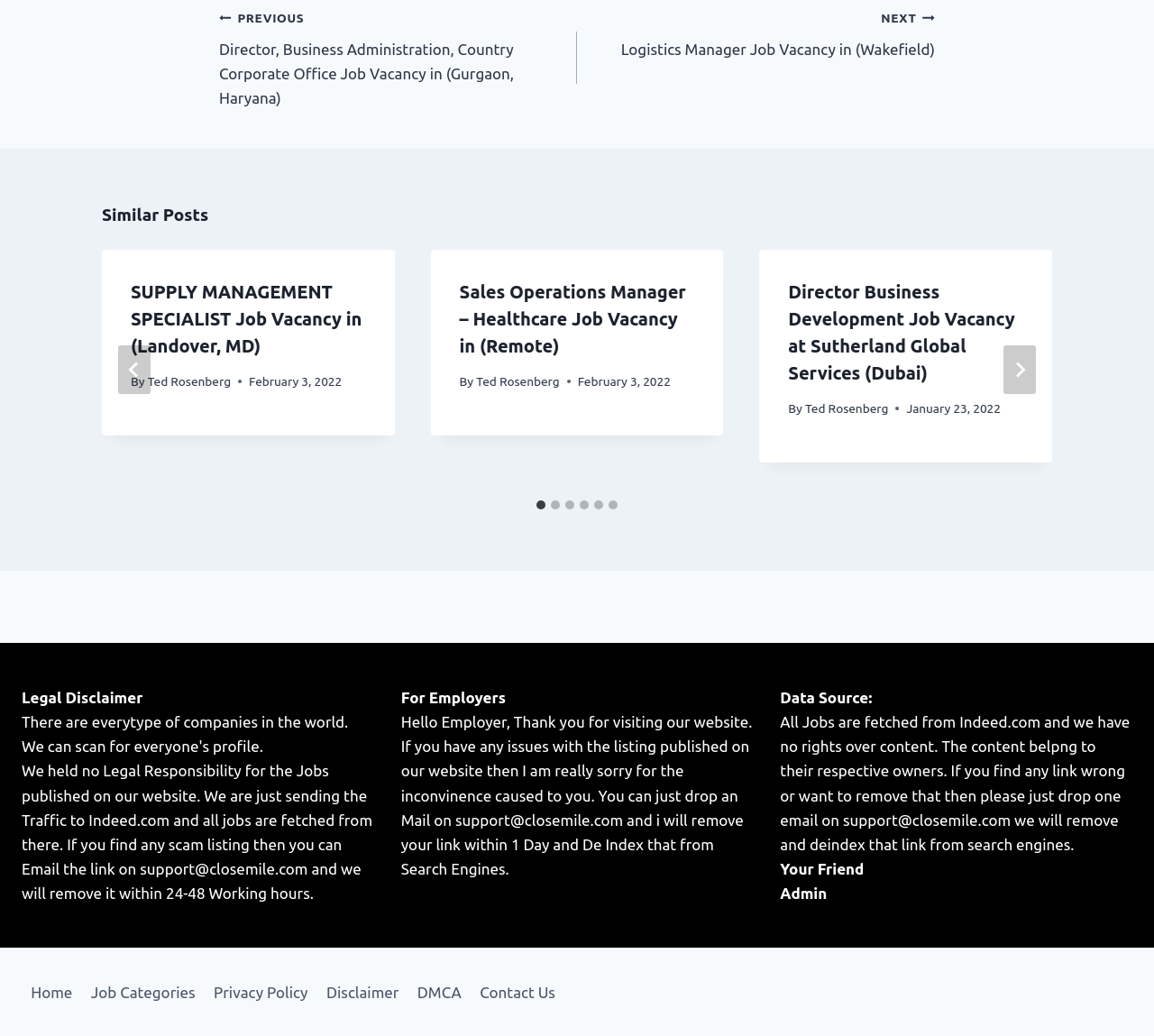From the webpage screenshot, predict the bounding box coordinates (top-left x, top-left y, bottom-right x, bottom-right y) for the UI element described here: Ted Rosenberg

[0.413, 0.361, 0.485, 0.375]